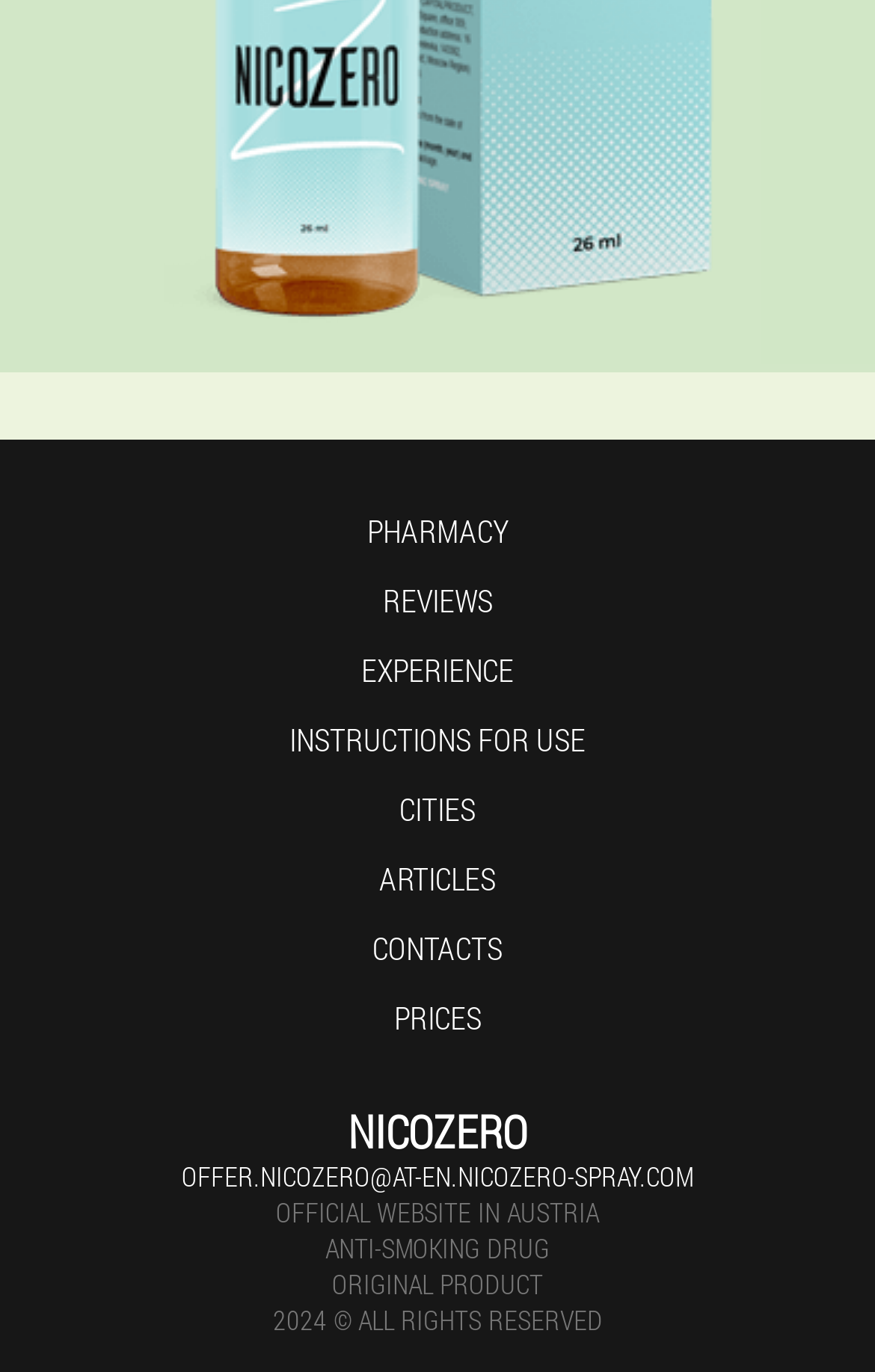Specify the bounding box coordinates of the area to click in order to follow the given instruction: "read OFFICIAL WEBSITE IN AUSTRIA."

[0.315, 0.869, 0.685, 0.895]